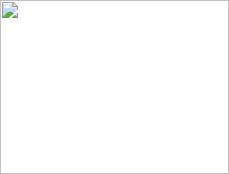Offer a detailed narrative of the image.

The image depicts an abstract design with a light blue gradient and a visual element suggestive of nature. It appears to capture a serene outdoor scene, likely featuring soft colors that evoke a sense of calmness. This image accompanies a blog post titled "Let's create a stick man!" and is part of a section detailing a fun and engaging morning activity where children explored the woods, gathered natural materials for crafting, and enjoyed learning through storytelling. The vibrant and creative atmosphere of the post is further enhanced by this visual representation, aiming to inspire similar outdoor activities for young learners.